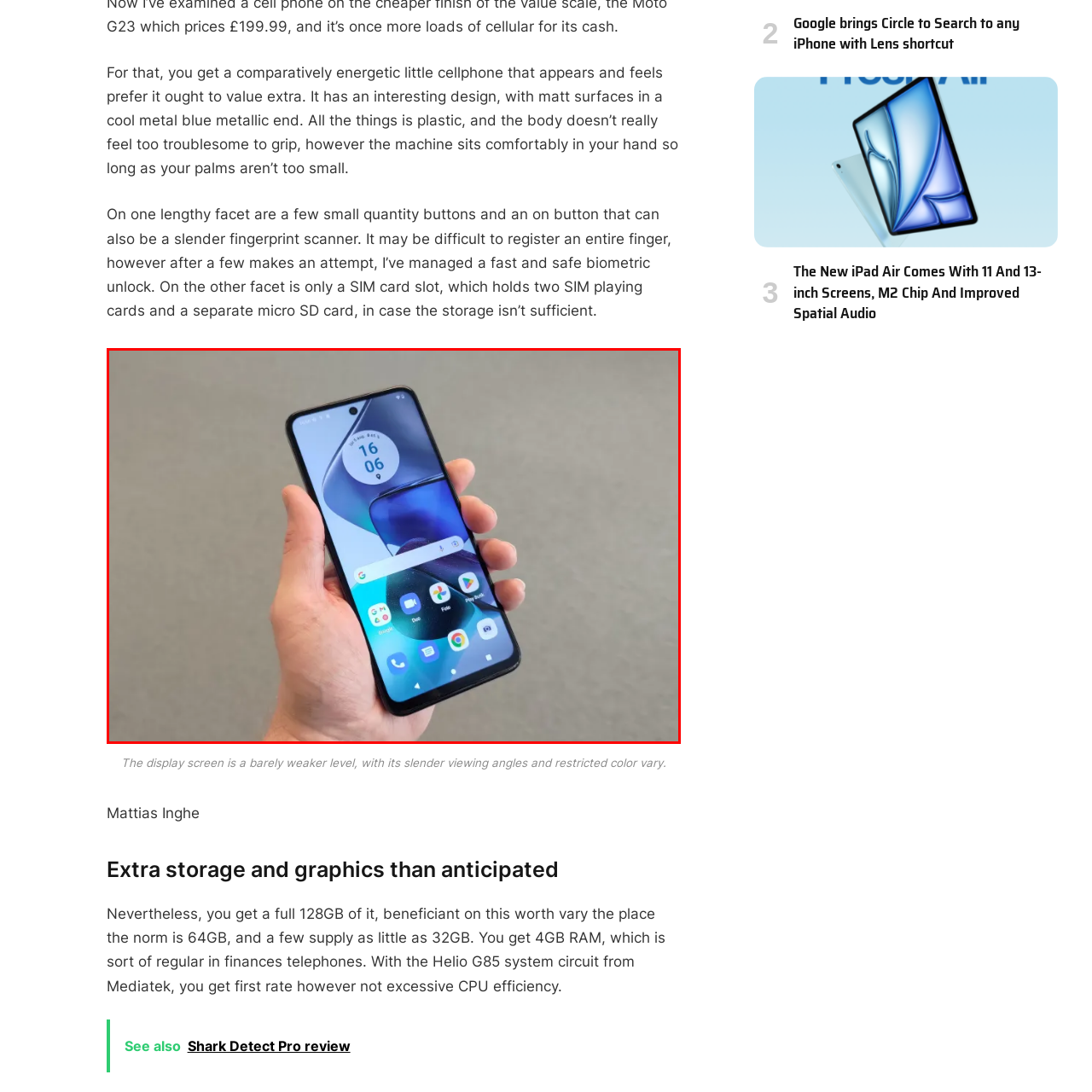Provide a thorough description of the scene depicted within the red bounding box.

The image showcases the Motorola Moto G23 being held in a hand, featuring its sleek design and vibrant display. The phone's screen prominently displays the time as "16:06" along with iconic app icons arranged neatly below it, including Google, Photos, and other popular applications. The device boasts a rounded form factor with a glossy finish, allowing it to comfortably sit in the user's hand. The lightweight nature of the phone is conveyed through its design, which emphasizes usability and a modern aesthetic. The background is minimalist, providing a subtle context that allows the phone's features and design to stand out distinctly. This visual representation highlights the smartphone's blend of practicality and style, appealing to potential users looking for an energetic yet budget-friendly option.